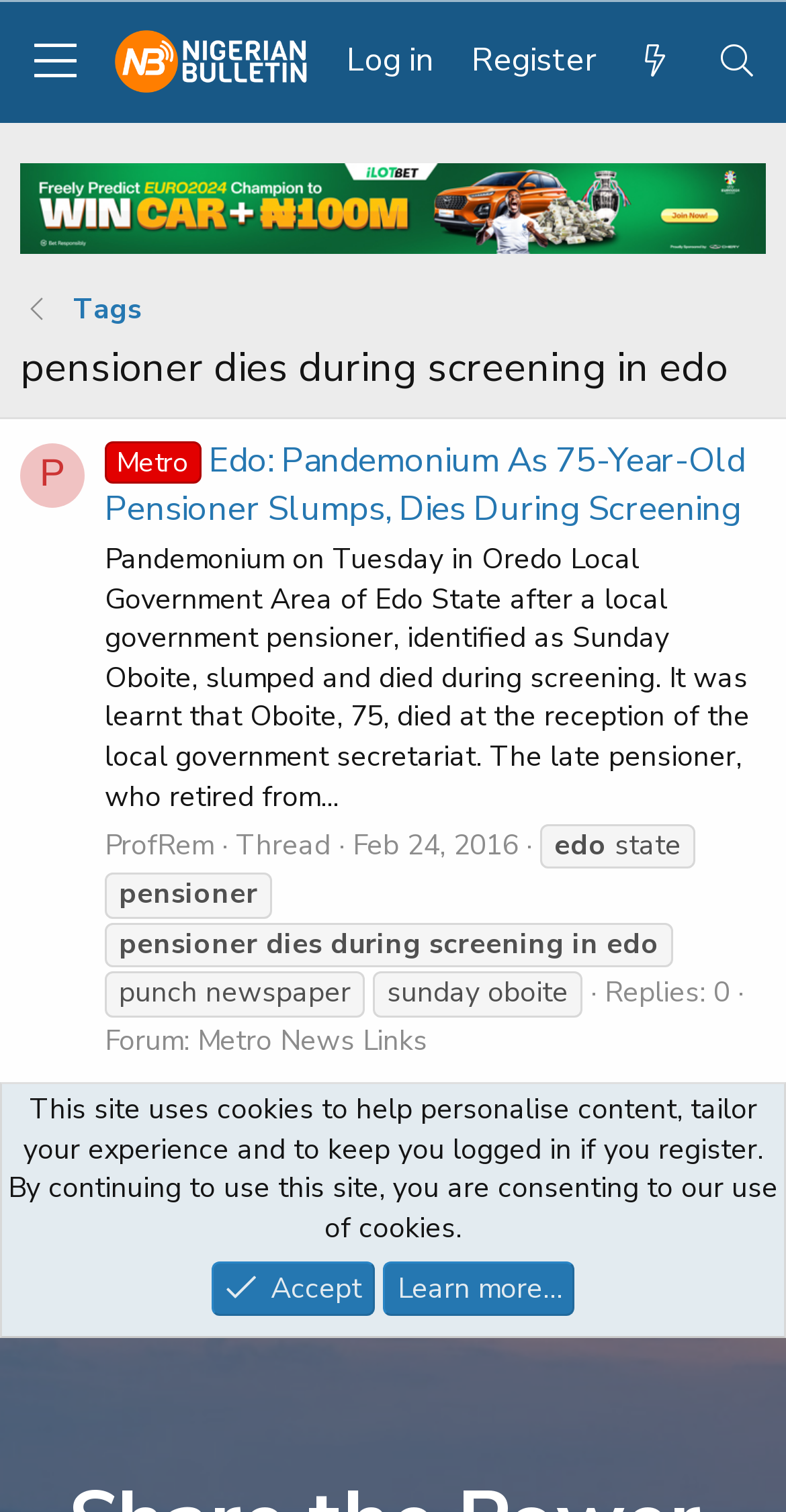Identify the bounding box for the element characterized by the following description: "alt="ilobet Nigeria - Nigerian Bulletin"".

[0.026, 0.147, 0.974, 0.176]